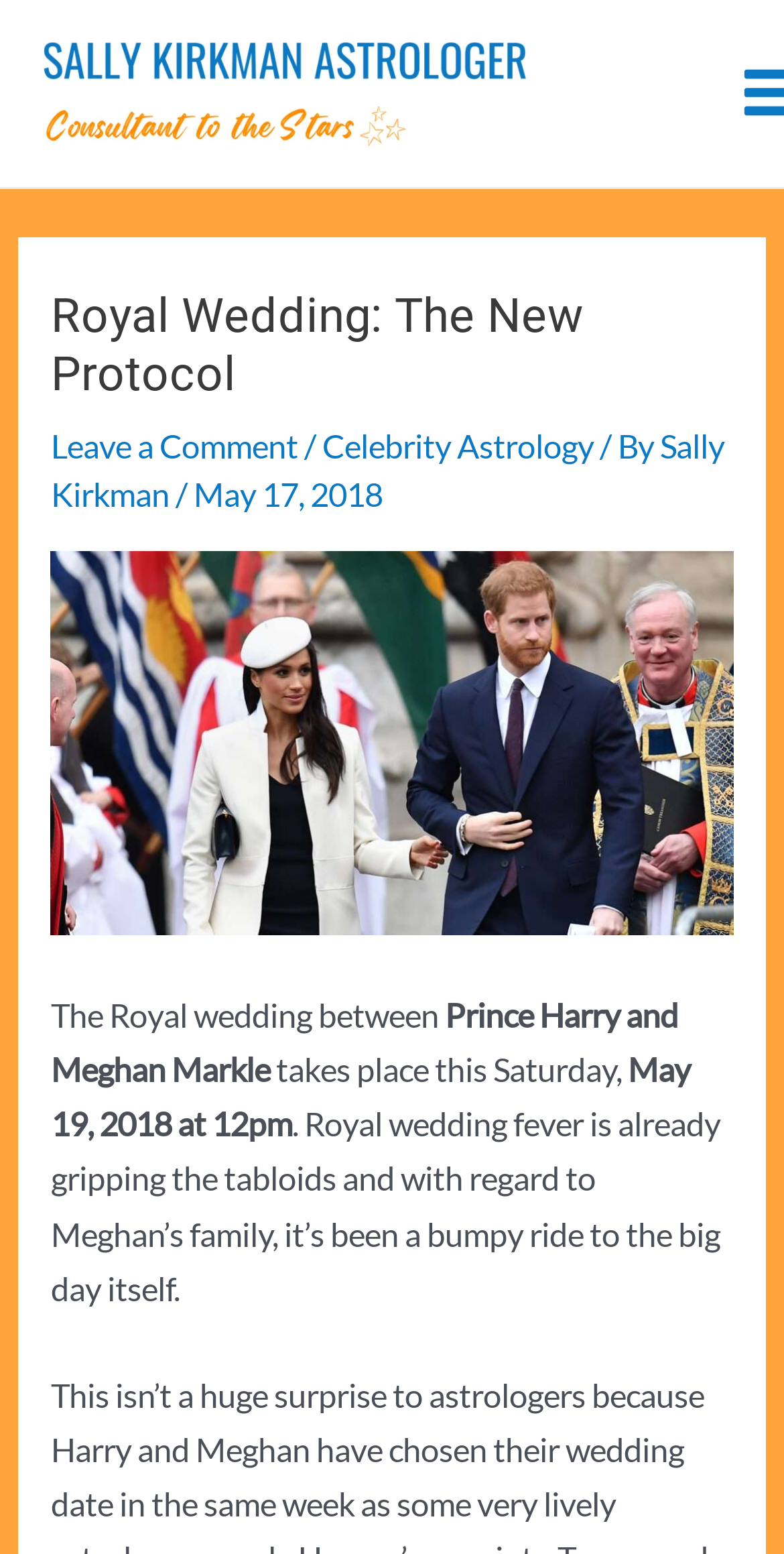Respond with a single word or phrase for the following question: 
When is the Royal wedding taking place?

May 19, 2018 at 12pm